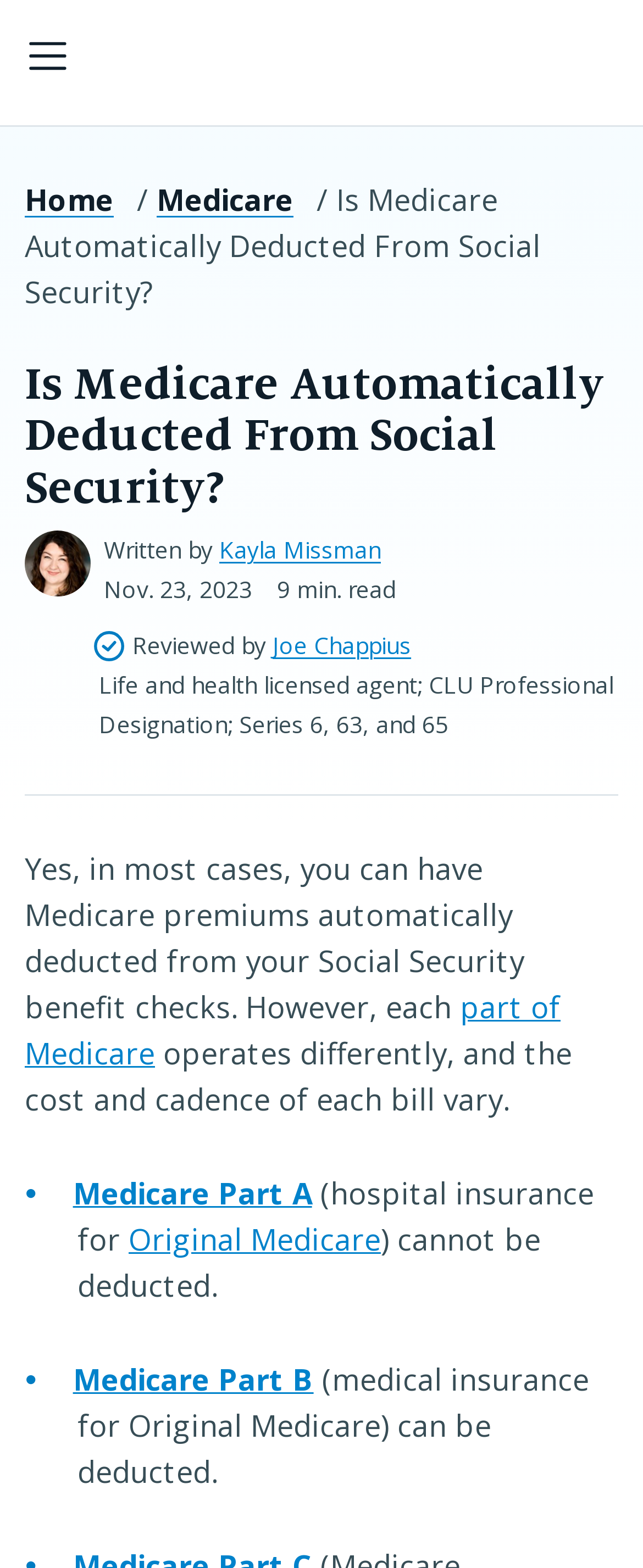Please determine the heading text of this webpage.

Is Medicare Automatically Deducted From Social Security?